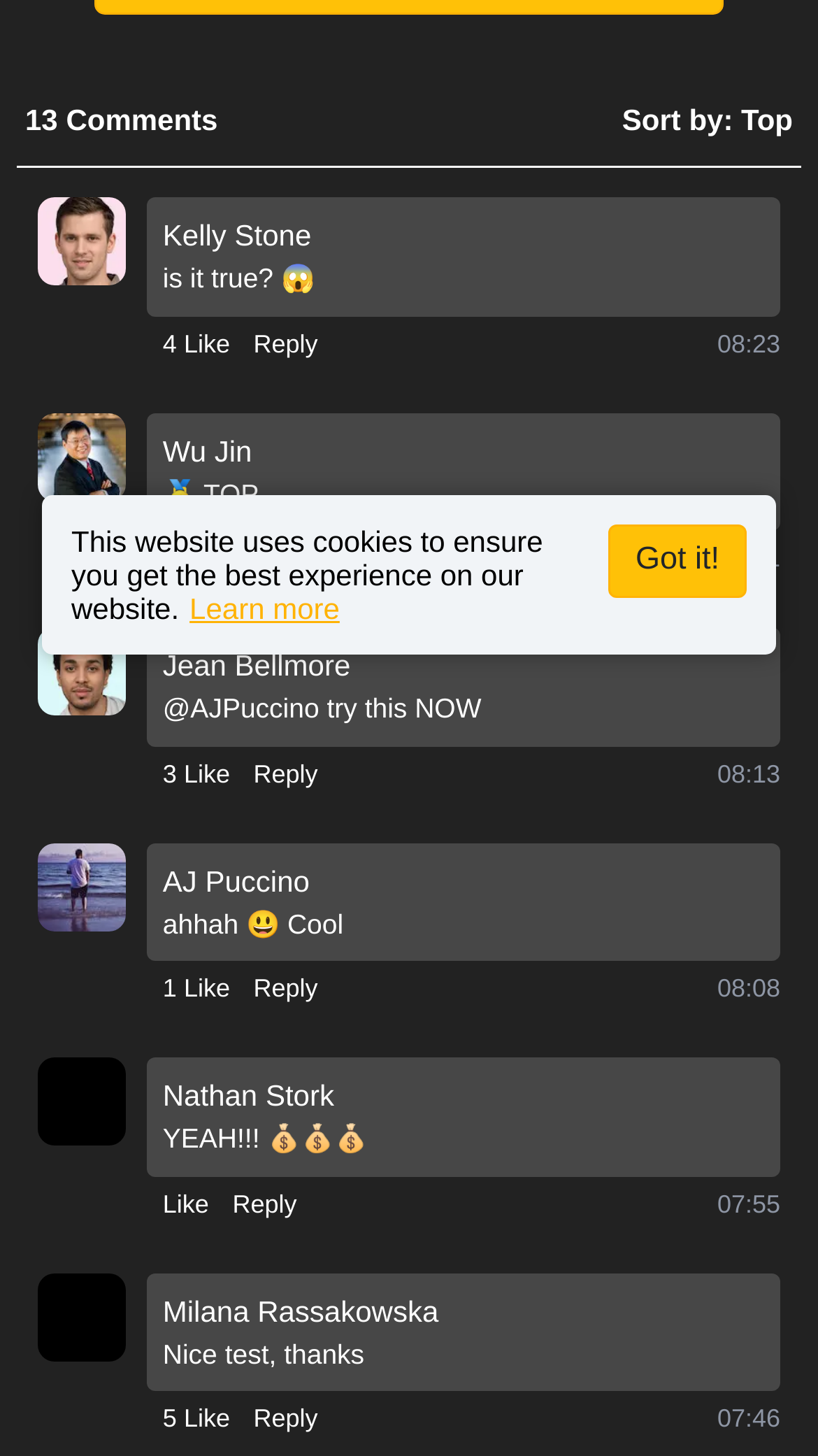Identify the bounding box of the HTML element described as: "Learn more".

[0.232, 0.406, 0.415, 0.429]